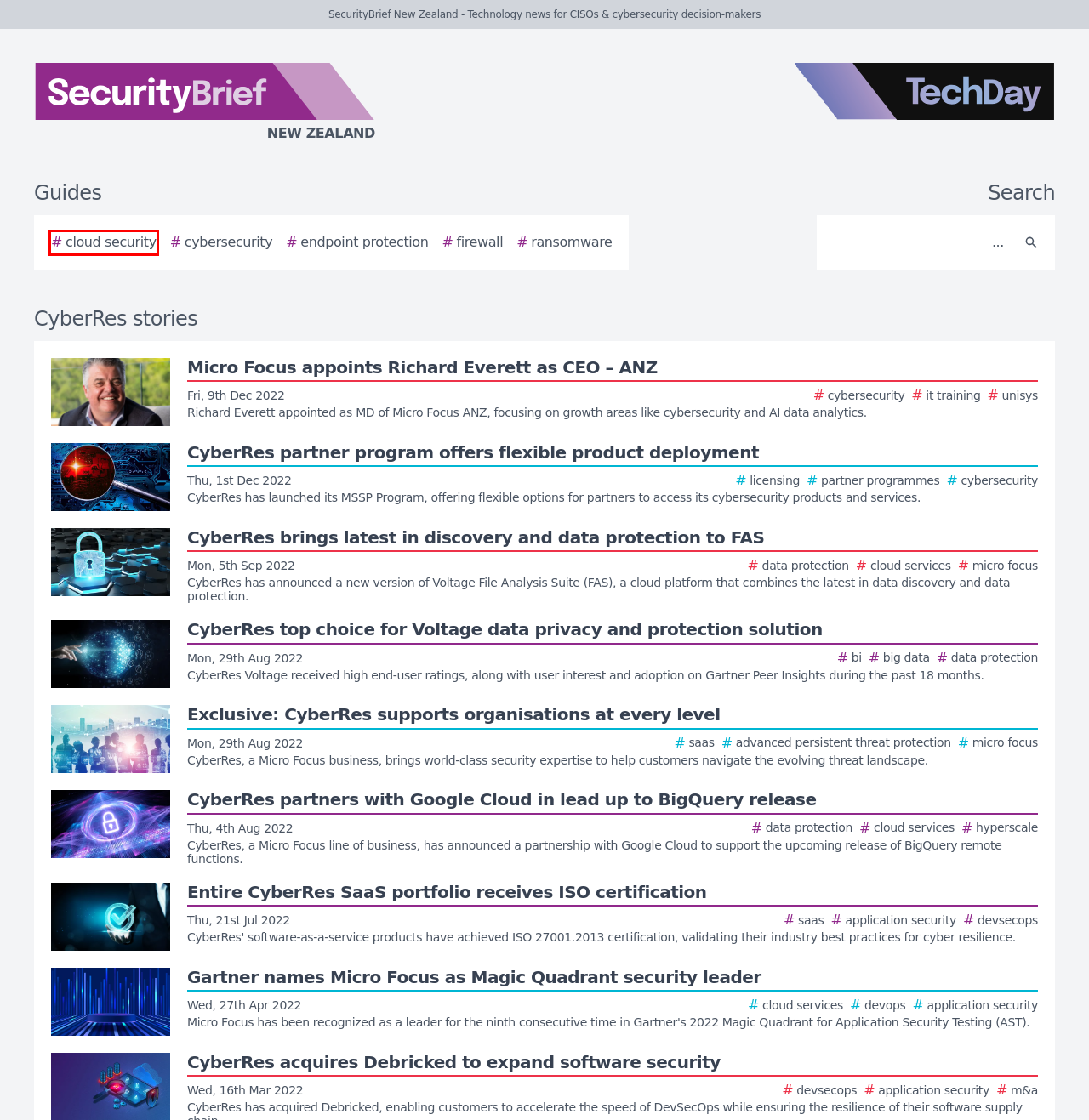Assess the screenshot of a webpage with a red bounding box and determine which webpage description most accurately matches the new page after clicking the element within the red box. Here are the options:
A. The 2024 Ultimate Guide to Ransomware
B. Gartner names Micro Focus as Magic Quadrant security leader
C. The 2024 Ultimate Guide to Firewall
D. Exclusive: CyberRes supports organisations at every level
E. The 2024 Ultimate Guide to Cloud Security
F. Entire CyberRes SaaS portfolio receives ISO certification
G. CyberRes partners with Google Cloud in lead up to BigQuery release
H. TechDay New Zealand - Aotearoa's technology news network

E